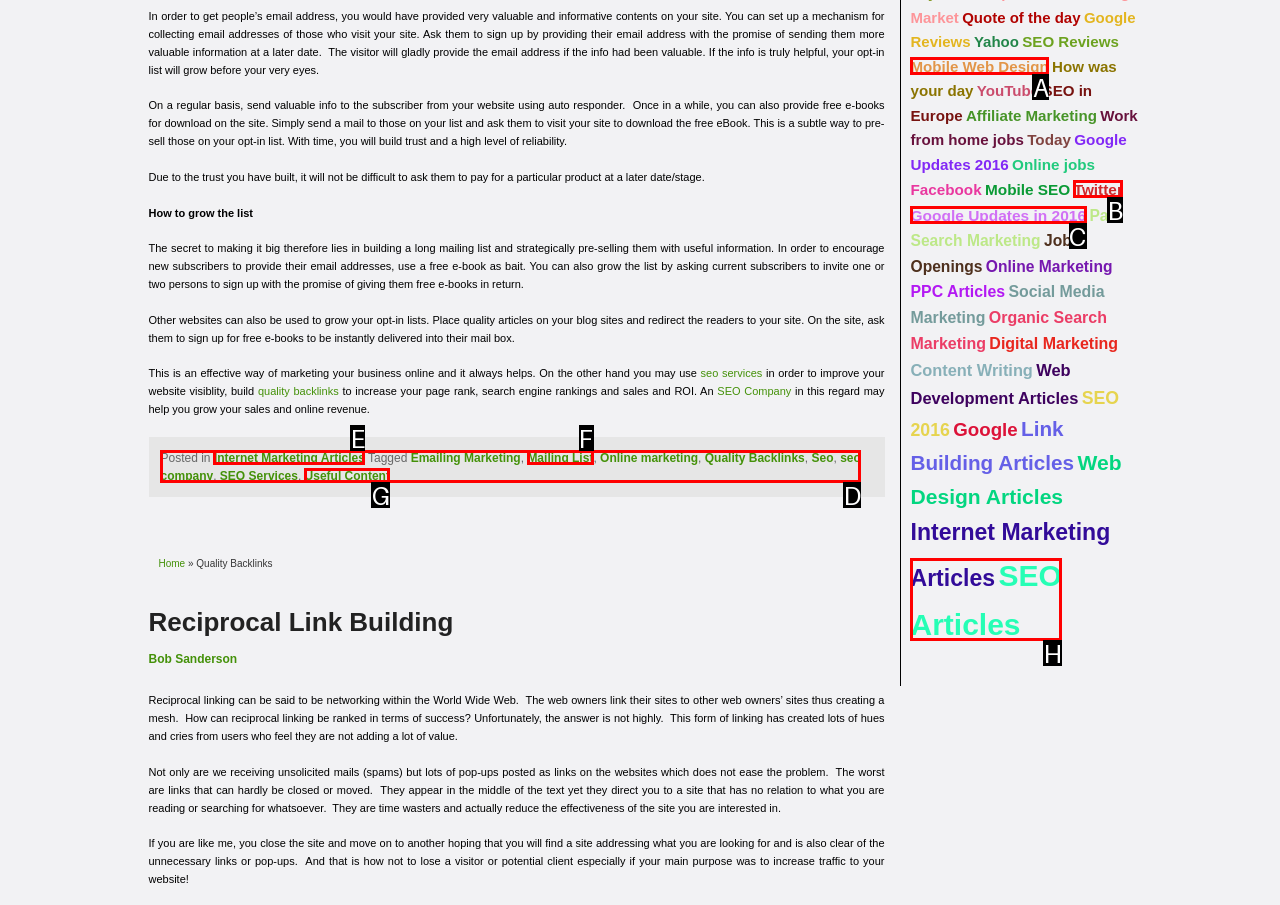Determine the HTML element that best matches this description: Twitter from the given choices. Respond with the corresponding letter.

B